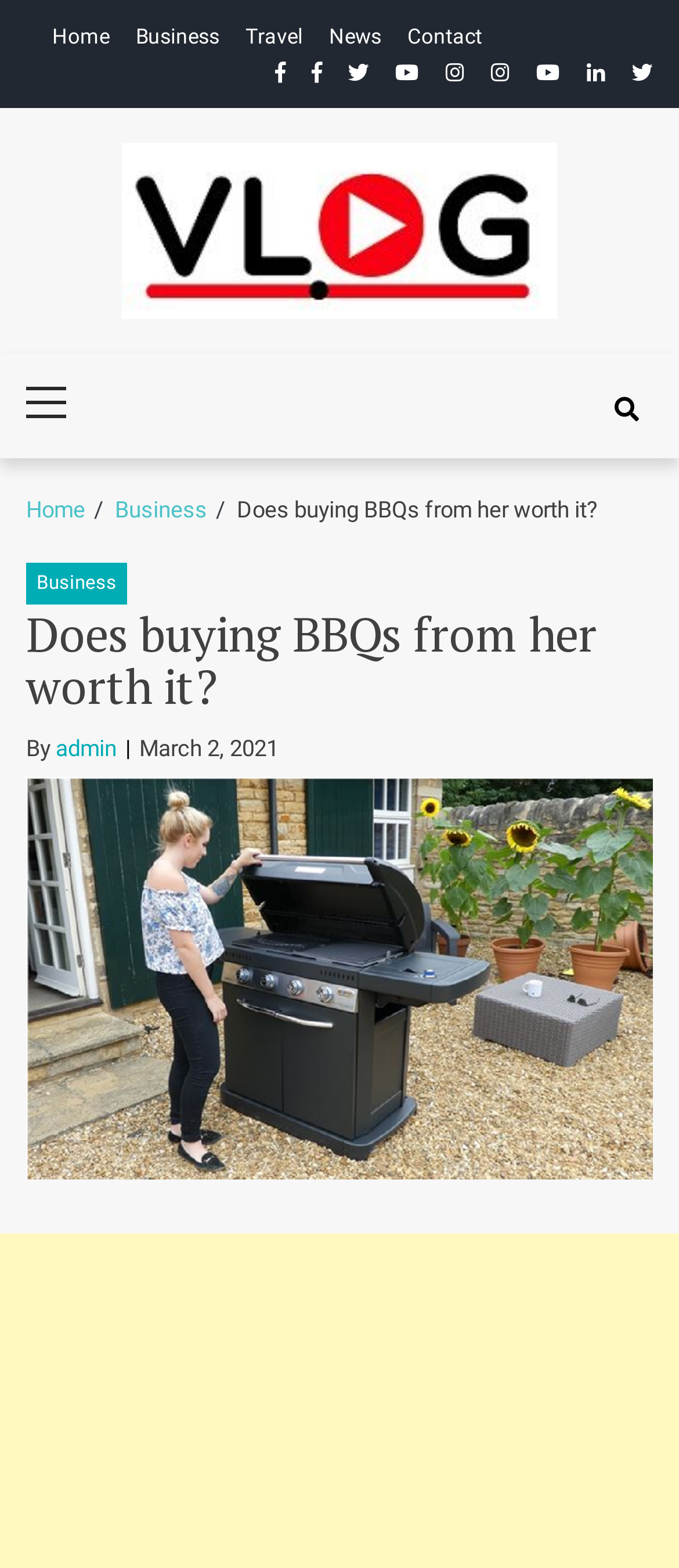Generate a comprehensive caption for the webpage you are viewing.

This webpage appears to be a blog post titled "Does buying BBQs from her worth it?" from a website called Vdolg.info. At the top of the page, there is a navigation menu with links to "Home", "Business", "Travel", "News", and "Contact". Below the navigation menu, there are social media links to Facebook, Twitter, YouTube, Instagram, and LinkedIn.

On the left side of the page, there is a secondary navigation menu with a link to "My Blog" and an image associated with it. Below this, there is a static text "My WordPress Blog" and a primary navigation menu with a link to "Primary Menu".

The main content of the page is a blog post with a title "Does buying BBQs from her worth it?" and a subtitle "By admin" with a timestamp "March 2, 2021". The blog post has an associated image. There is also a breadcrumbs navigation menu above the blog post with links to "Home" and "Business".

On the right side of the page, there is a search icon represented by a magnifying glass symbol.